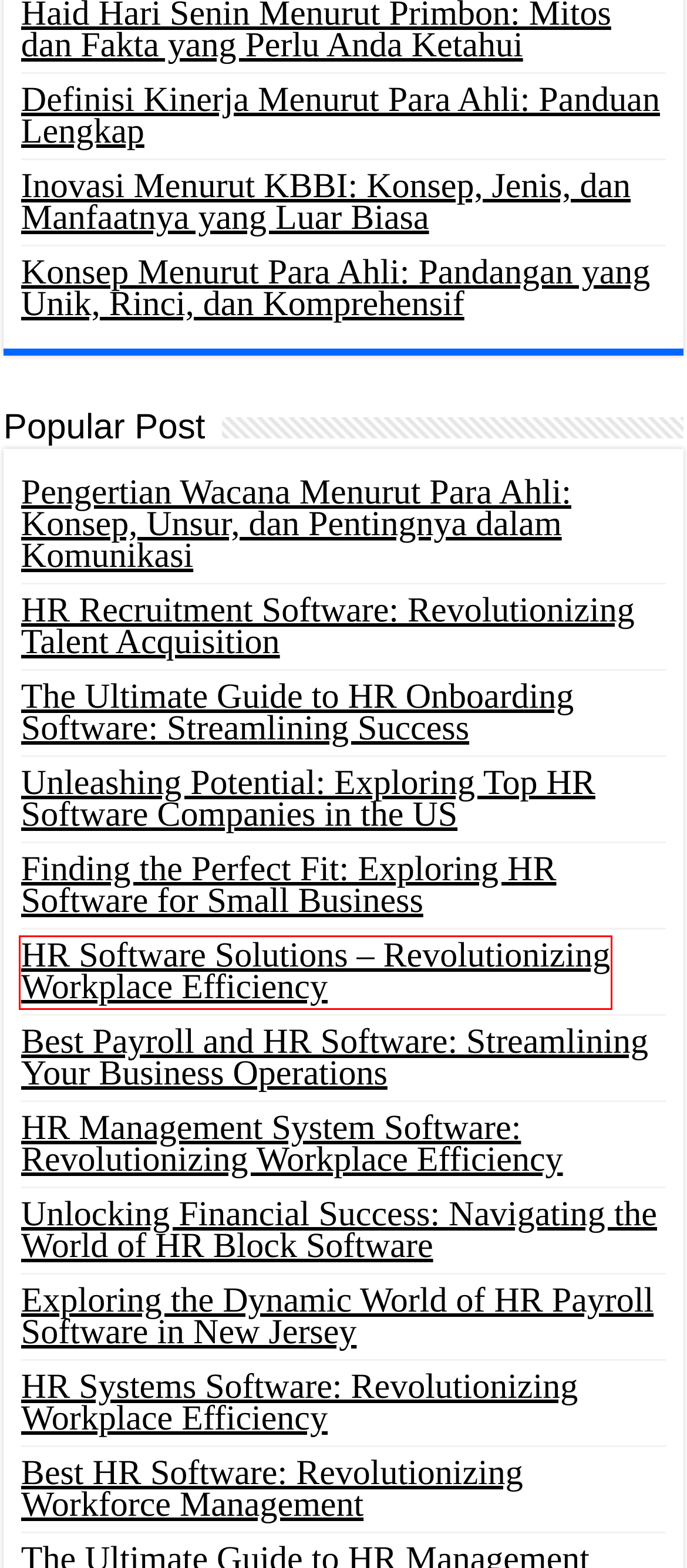Analyze the screenshot of a webpage that features a red rectangle bounding box. Pick the webpage description that best matches the new webpage you would see after clicking on the element within the red bounding box. Here are the candidates:
A. Konsep Menurut Para Ahli: Pandangan yang Unik, Rinci, dan Komprehensif
B. Best Payroll and HR Software: Streamlining Your Business Operations
C. Exploring the Dynamic World of HR Payroll Software in New Jersey
D. Best HR Software: Revolutionizing Workforce Management
E. HR Software Solutions - Revolutionizing Workplace Efficiency
F. Definisi Kinerja Menurut Para Ahli: Panduan Lengkap
G. HR Systems Software: Revolutionizing Workplace Efficiency
H. HR Recruitment Software: Revolutionizing Talent Acquisition

E